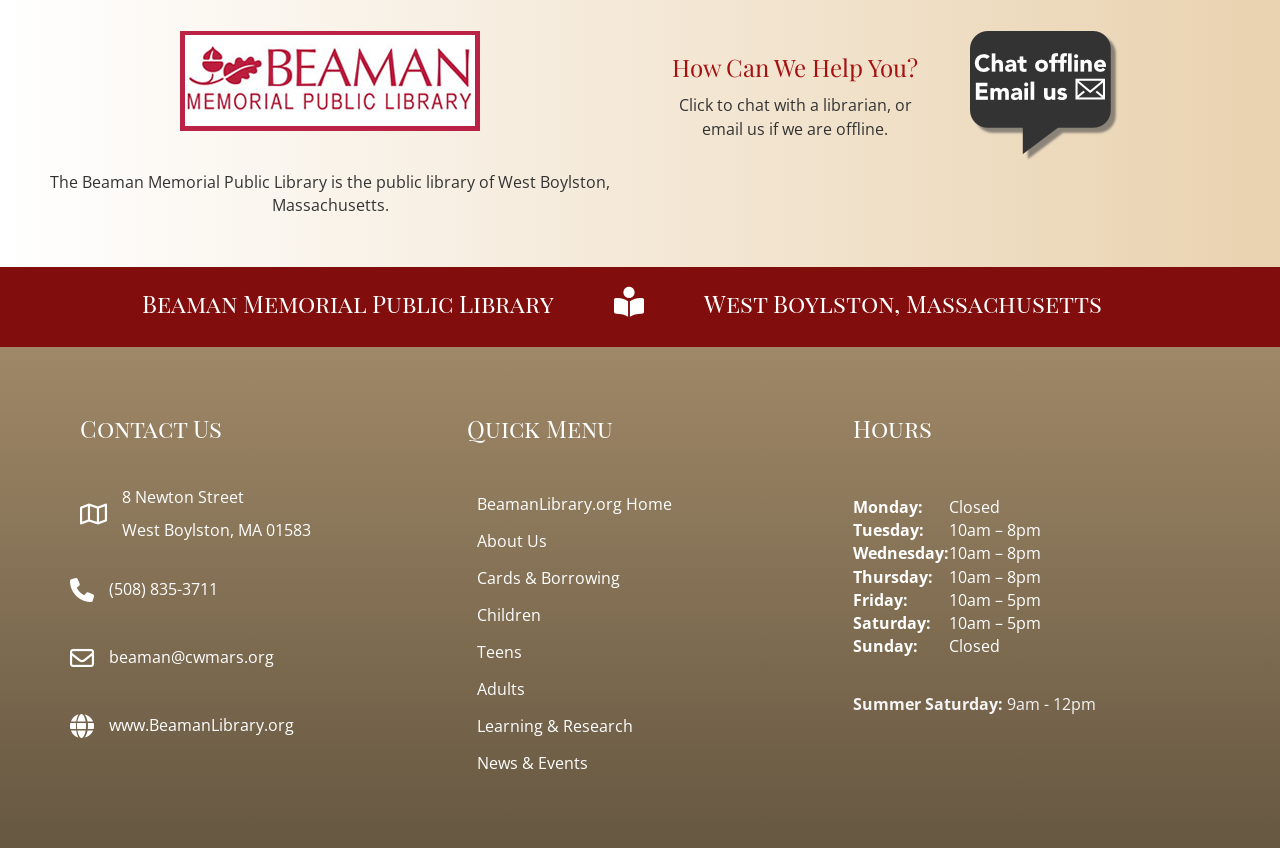Determine the bounding box coordinates for the UI element with the following description: "What is a Glider Plane?". The coordinates should be four float numbers between 0 and 1, represented as [left, top, right, bottom].

None